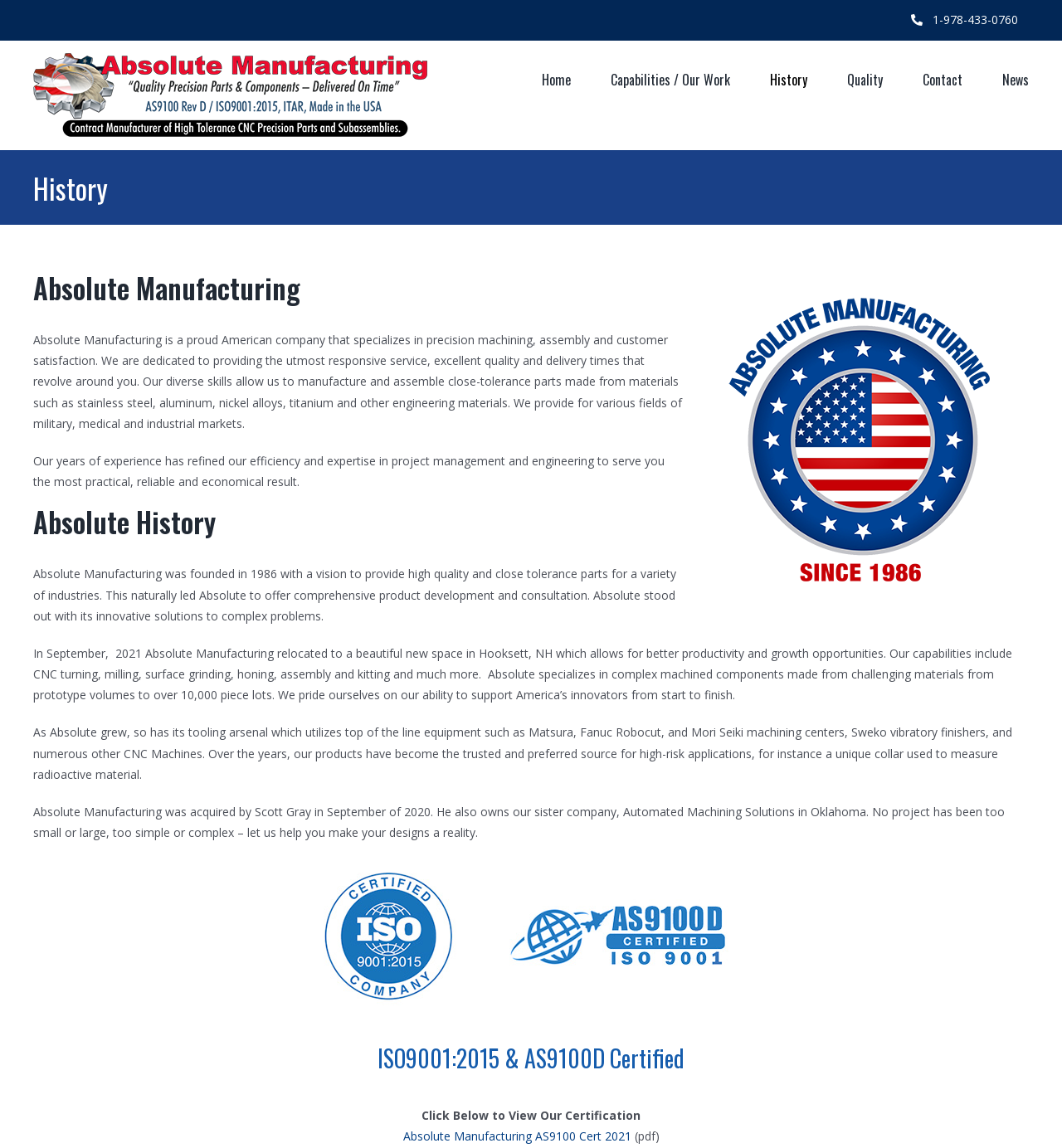What is the company's phone number?
From the image, respond using a single word or phrase.

1-978-433-0760